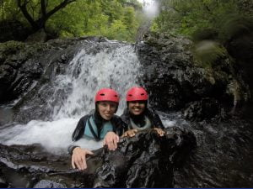Where are the adventure-seekers gorge walking?
Please respond to the question with as much detail as possible.

The caption specifies the location of the activity as near Cardiff, South Wales, which is also referred to as Waterfall Country, emphasizing the region's stunning landscapes and outdoor adventures.